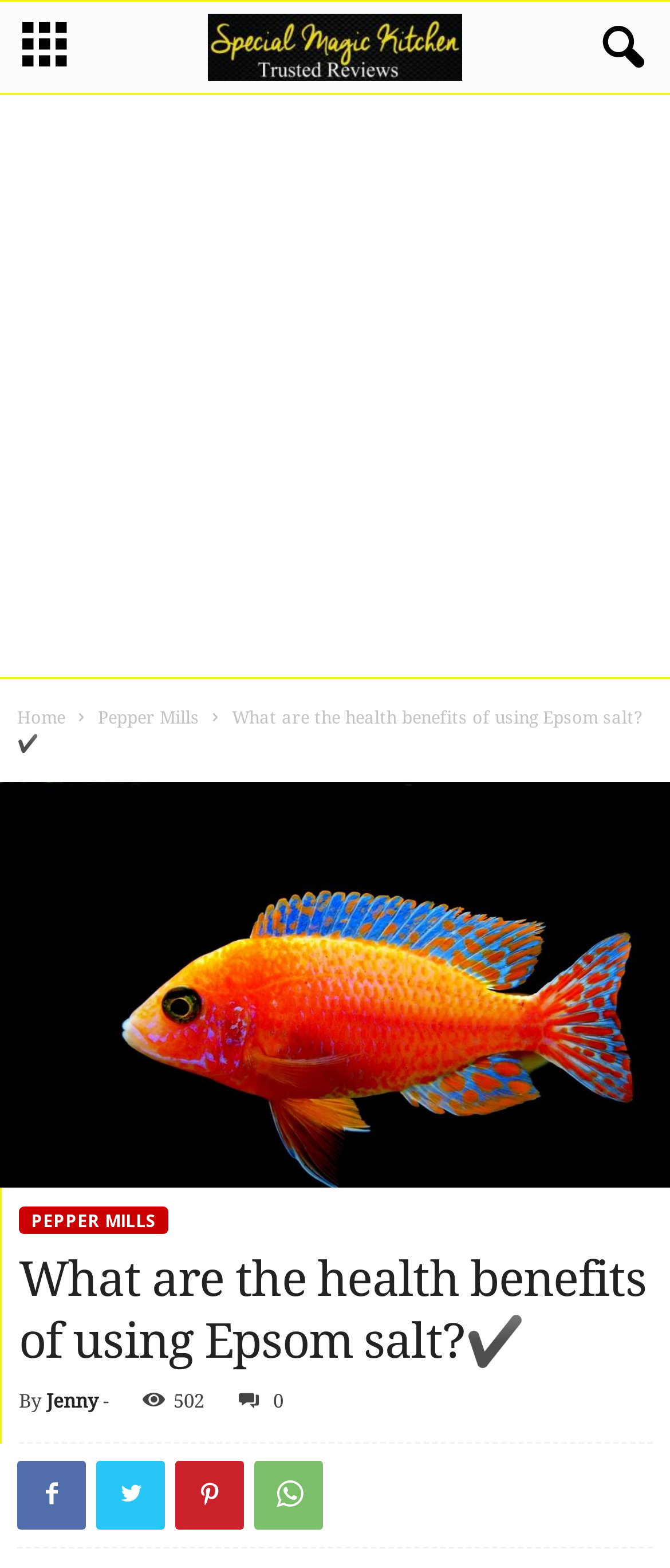What is the logo of the website?
Use the image to answer the question with a single word or phrase.

Newsmag Tech